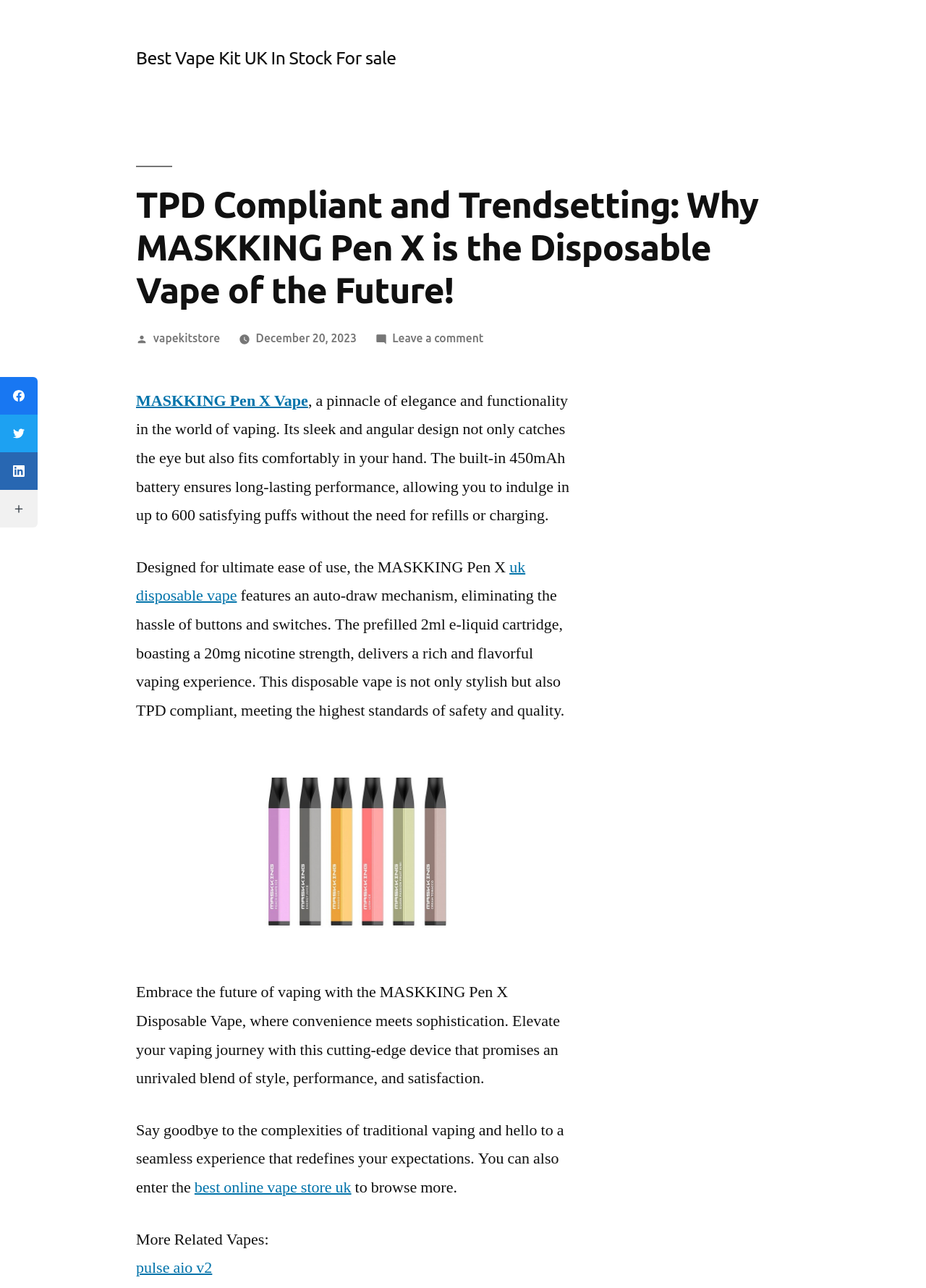What is the capacity of the built-in battery?
Utilize the image to construct a detailed and well-explained answer.

I found the answer by reading the text 'The built-in 450mAh battery ensures long-lasting performance, allowing you to indulge in up to 600 satisfying puffs without the need for refills or charging.' which explicitly states the capacity of the built-in battery.